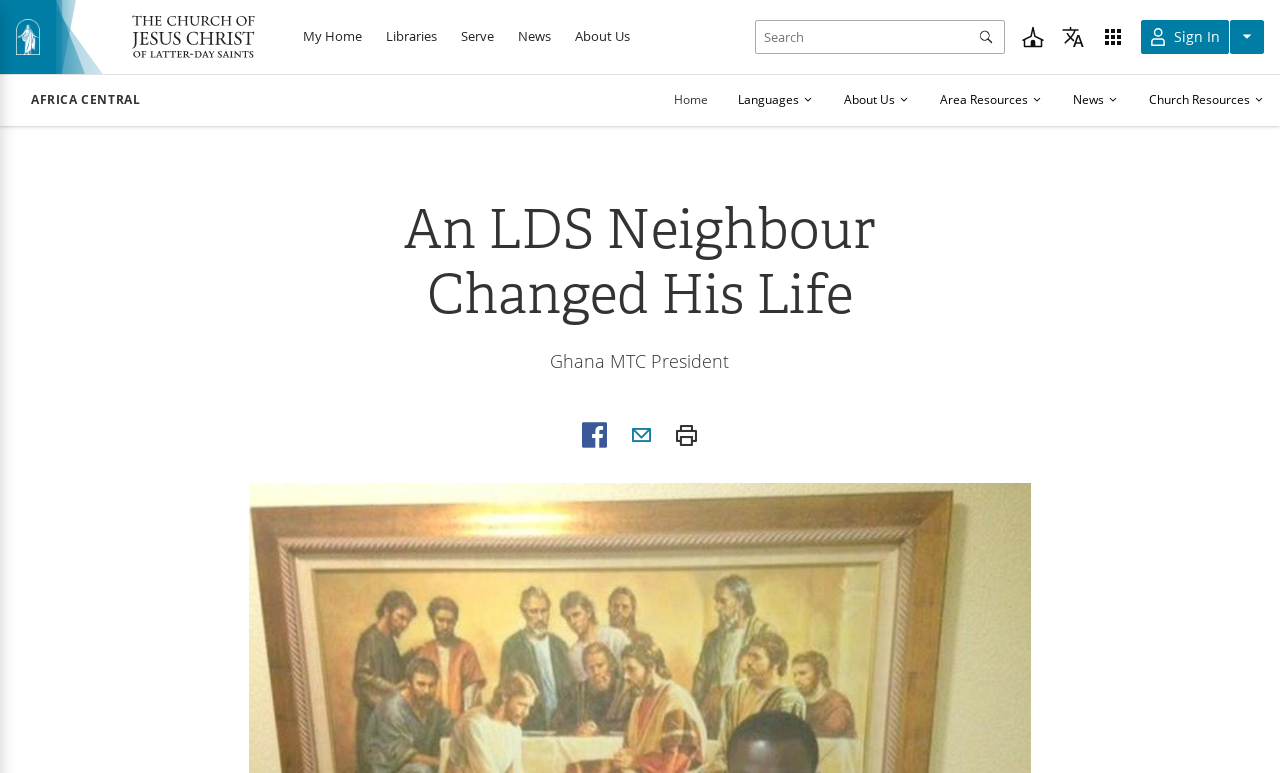Please answer the following question using a single word or phrase: 
What is the text above the 'Search' input field?

Filter Search